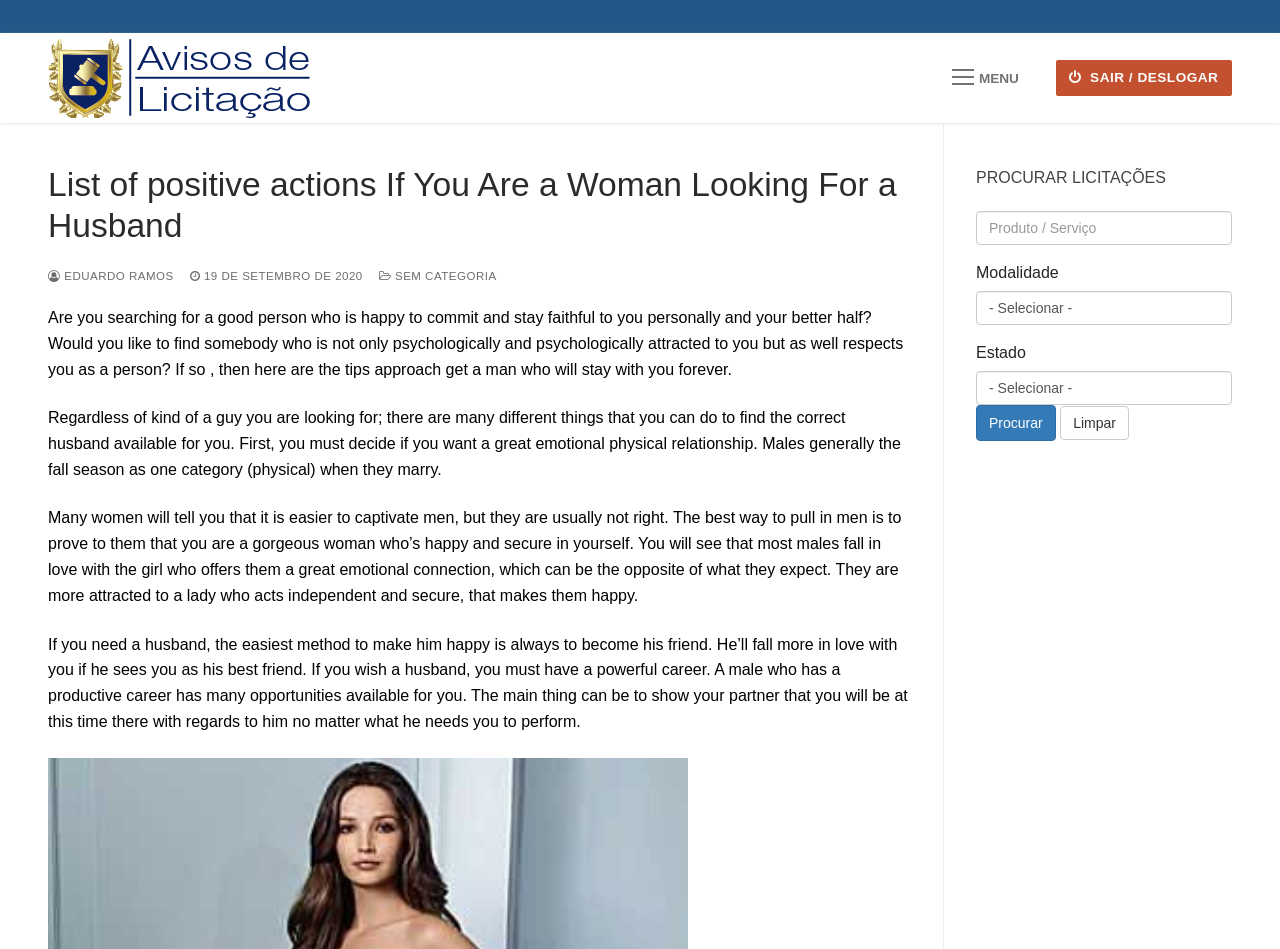Identify the bounding box coordinates necessary to click and complete the given instruction: "Click the Procurar button".

[0.762, 0.426, 0.825, 0.465]